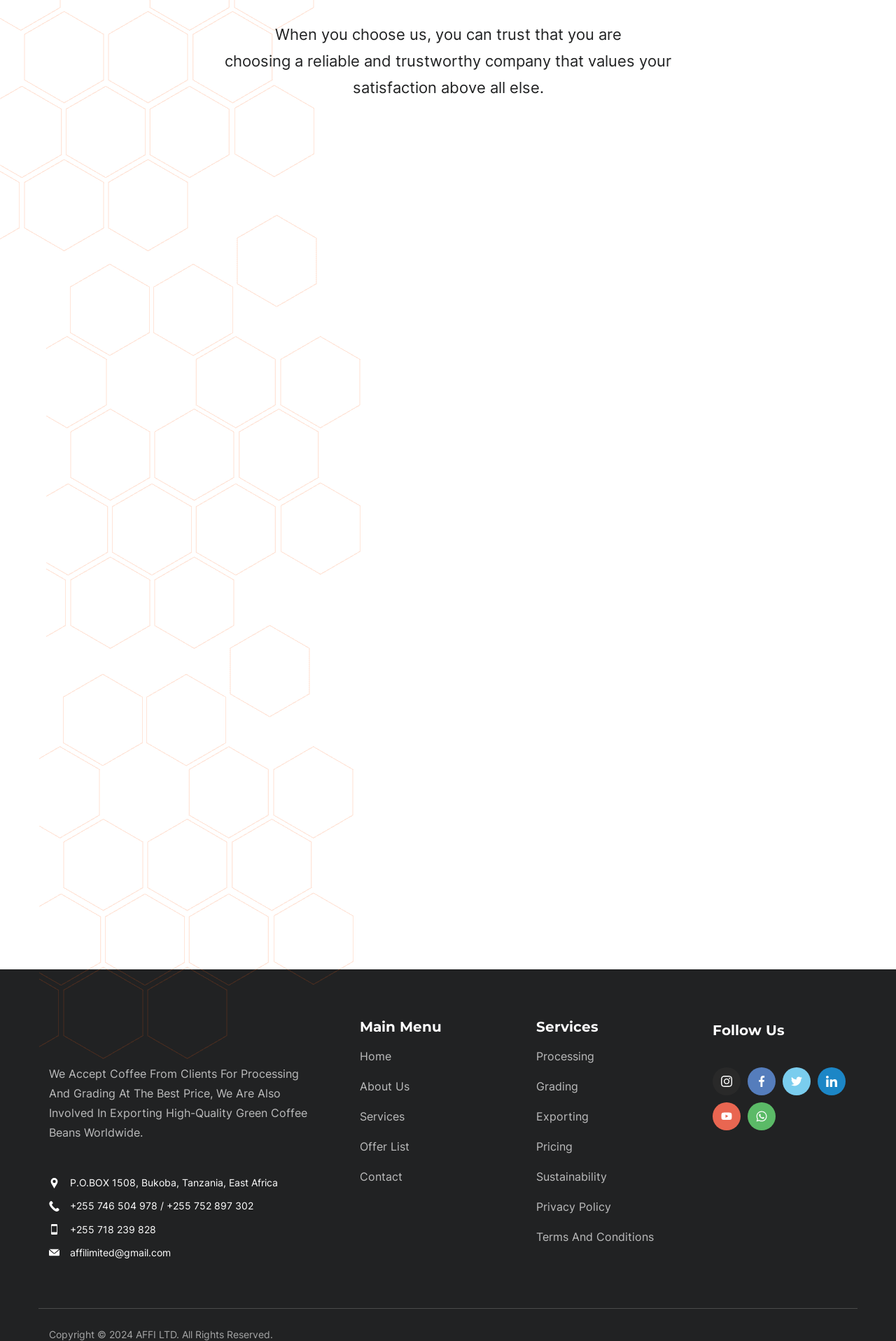Please provide a comprehensive response to the question based on the details in the image: What is the company's main business?

Based on the StaticText element 'We Accept Coffee From Clients For Processing And Grading At The Best Price, We Are Also Involved In Exporting High-Quality Green Coffee Beans Worldwide.', it is clear that the company's main business is processing and exporting coffee.